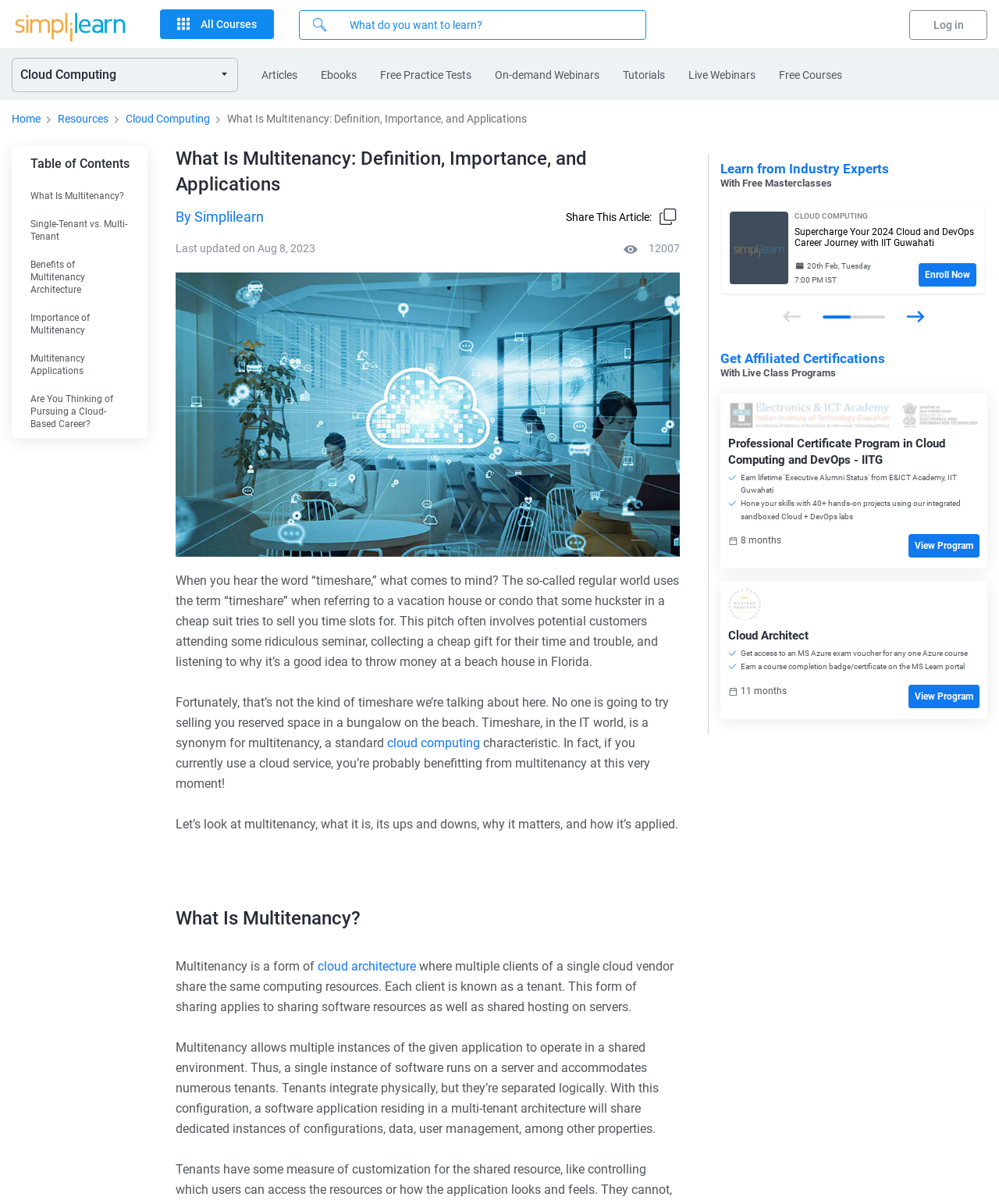Provide an in-depth caption for the webpage.

This webpage is about multitenancy, a concept in cloud computing. At the top, there is a logo of Simplilearn, an online certification training course provider, and a search bar. Below the search bar, there are several links to different sections of the website, including "All Courses", "Articles", "Ebooks", and more.

The main content of the webpage is divided into several sections. The first section is an introduction to multitenancy, which includes a brief description and a heading "What Is Multitenancy: Definition, Importance, and Applications". Below this section, there is a table of contents with links to different subtopics, including "What Is Multitenancy?", "Single-Tenant vs. Multi-Tenant", and "Benefits of Multitenancy Architecture".

The next section is a detailed article about multitenancy, which includes several paragraphs of text and a few links to related topics, such as "cloud computing". The article is divided into several subheadings, including "What Is Multitenancy?" and "Multitenancy Applications".

On the right side of the webpage, there are several promotional sections, including a section about free masterclasses, a section about a professional certificate program in cloud computing and DevOps, and a section about a cloud architect program. Each of these sections includes an image, a heading, and a brief description.

At the bottom of the webpage, there is a section with a heading "Learn from Industry Experts With Free Masterclasses" and a section with a heading "Get Affiliated Certifications With Live Class Programs". These sections include images, headings, and brief descriptions.

Overall, the webpage is well-organized and easy to navigate, with clear headings and concise descriptions. The content is focused on multitenancy and related topics in cloud computing, and the promotional sections are clearly separated from the main content.